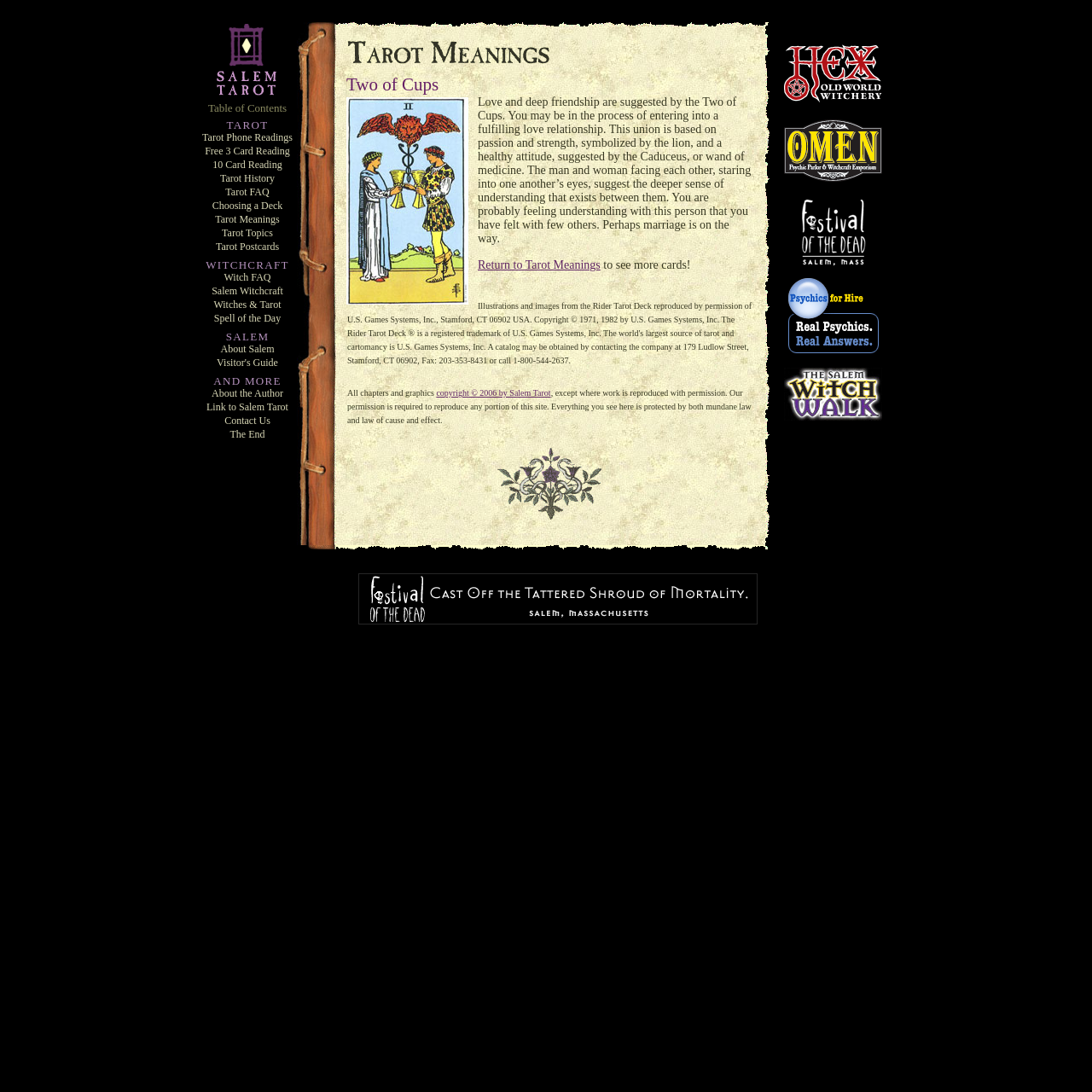What is the meaning of the Two of Cups?
Provide a well-explained and detailed answer to the question.

The Two of Cups suggests love and deep friendship, possibly entering into a fulfilling love relationship based on passion and strength, symbolized by the lion, and a healthy attitude, suggested by the Caduceus, or wand of medicine.